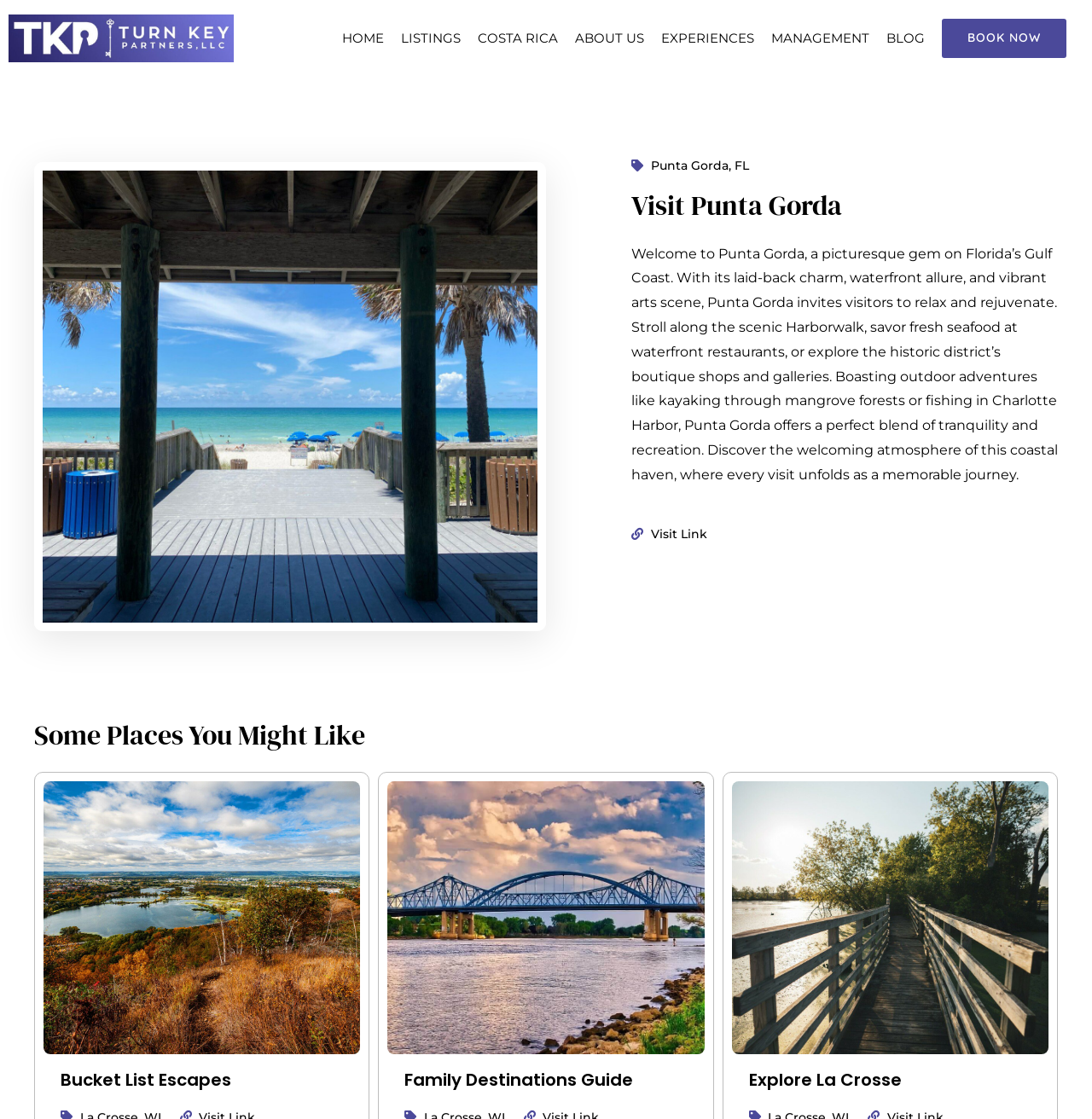Please predict the bounding box coordinates (top-left x, top-left y, bottom-right x, bottom-right y) for the UI element in the screenshot that fits the description: alt="logo white jpg 01"

[0.008, 0.013, 0.214, 0.056]